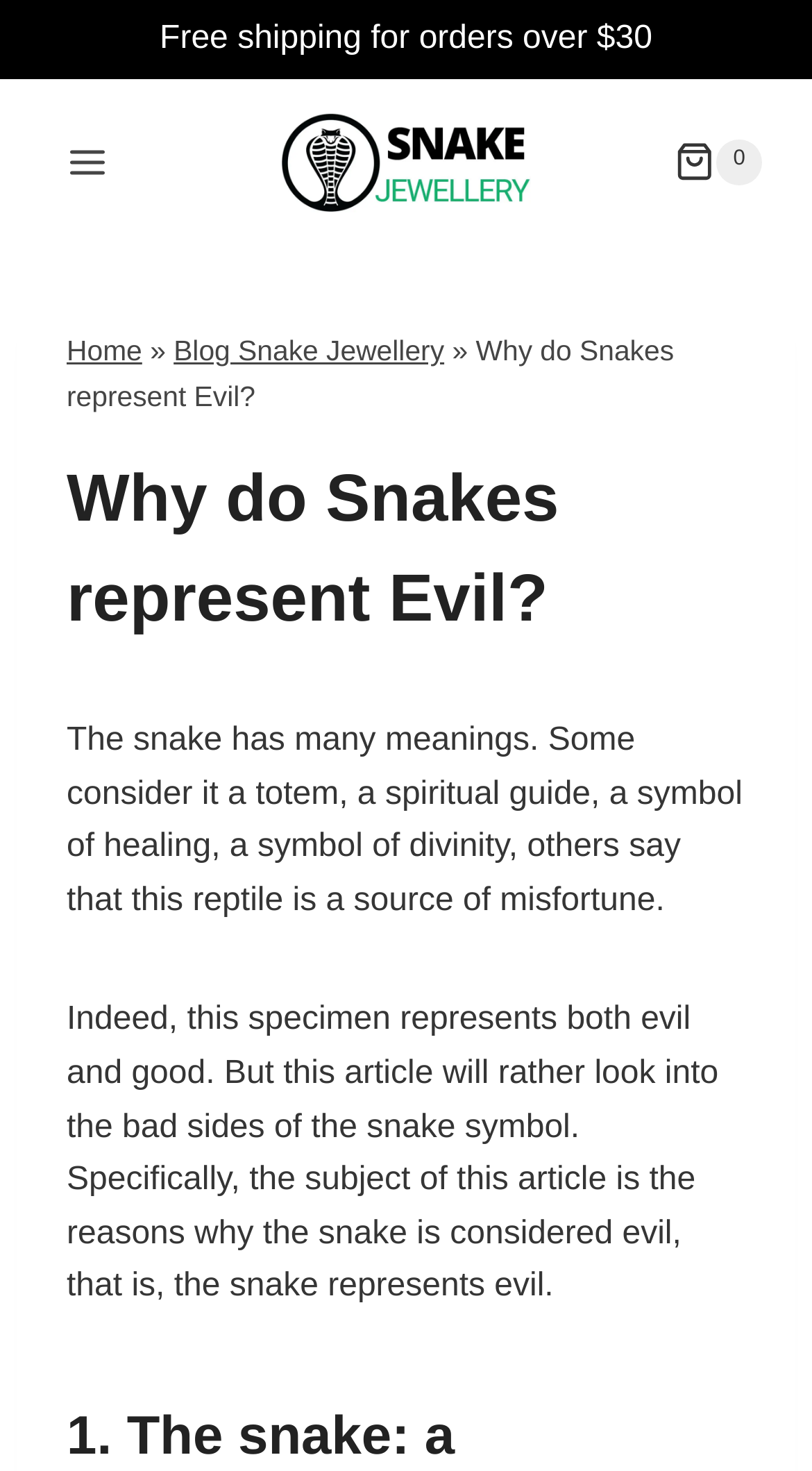What is the minimum order amount for free shipping? Observe the screenshot and provide a one-word or short phrase answer.

30